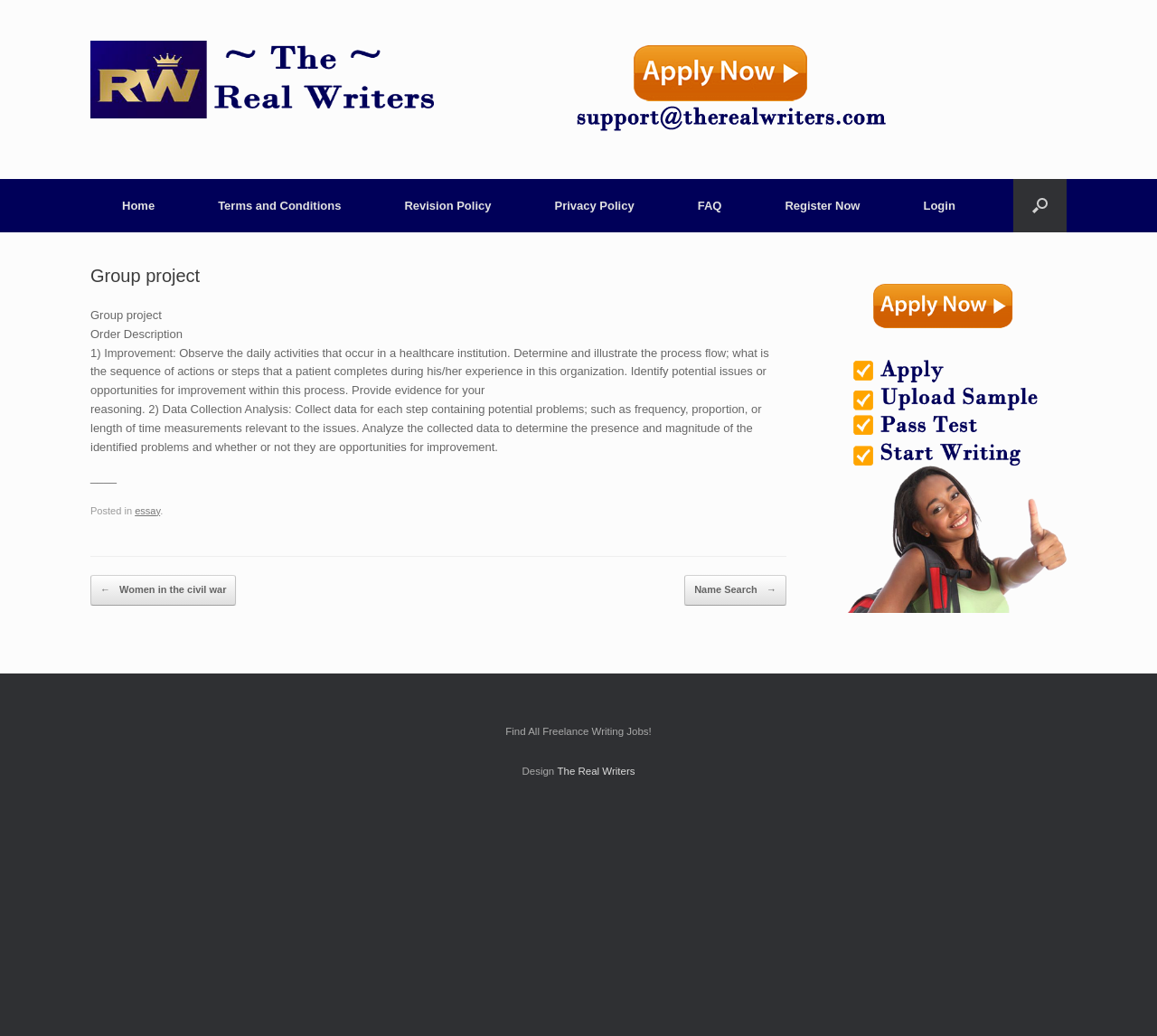Create a detailed summary of the webpage's content and design.

The webpage is a group project page on a website called "therealwriters". At the top, there is a logo of "therealwriters" on the left, and another image on the right. Below the logo, there are several links to different pages, including "Home", "Terms and Conditions", "Revision Policy", "Privacy Policy", "FAQ", "Register Now", and "Login".

The main content of the page is an article with a heading "Group project". The article has a description of an order, which includes two tasks: improvement and data collection analysis. The tasks are described in detail, with instructions on what to do and how to analyze the data.

Below the article, there is a section with links to previous and next posts, labeled "Post navigation". The links are "← Women in the civil war" and "Name Search →".

On the right side of the page, there is a complementary section with an image. At the bottom of the page, there is a footer section with a call-to-action to "Find All Freelance Writing Jobs!" and a link to "The Real Writers" website.